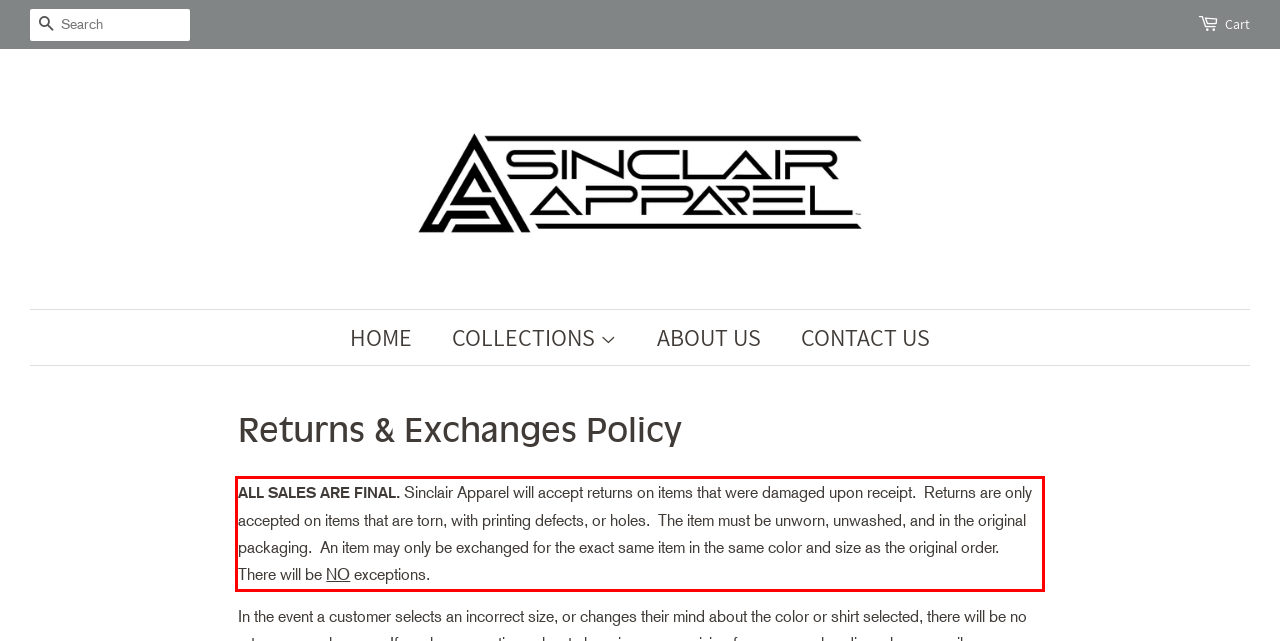Analyze the screenshot of a webpage where a red rectangle is bounding a UI element. Extract and generate the text content within this red bounding box.

ALL SALES ARE FINAL. Sinclair Apparel will accept returns on items that were damaged upon receipt. Returns are only accepted on items that are torn, with printing defects, or holes. The item must be unworn, unwashed, and in the original packaging. An item may only be exchanged for the exact same item in the same color and size as the original order. There will be NO exceptions.